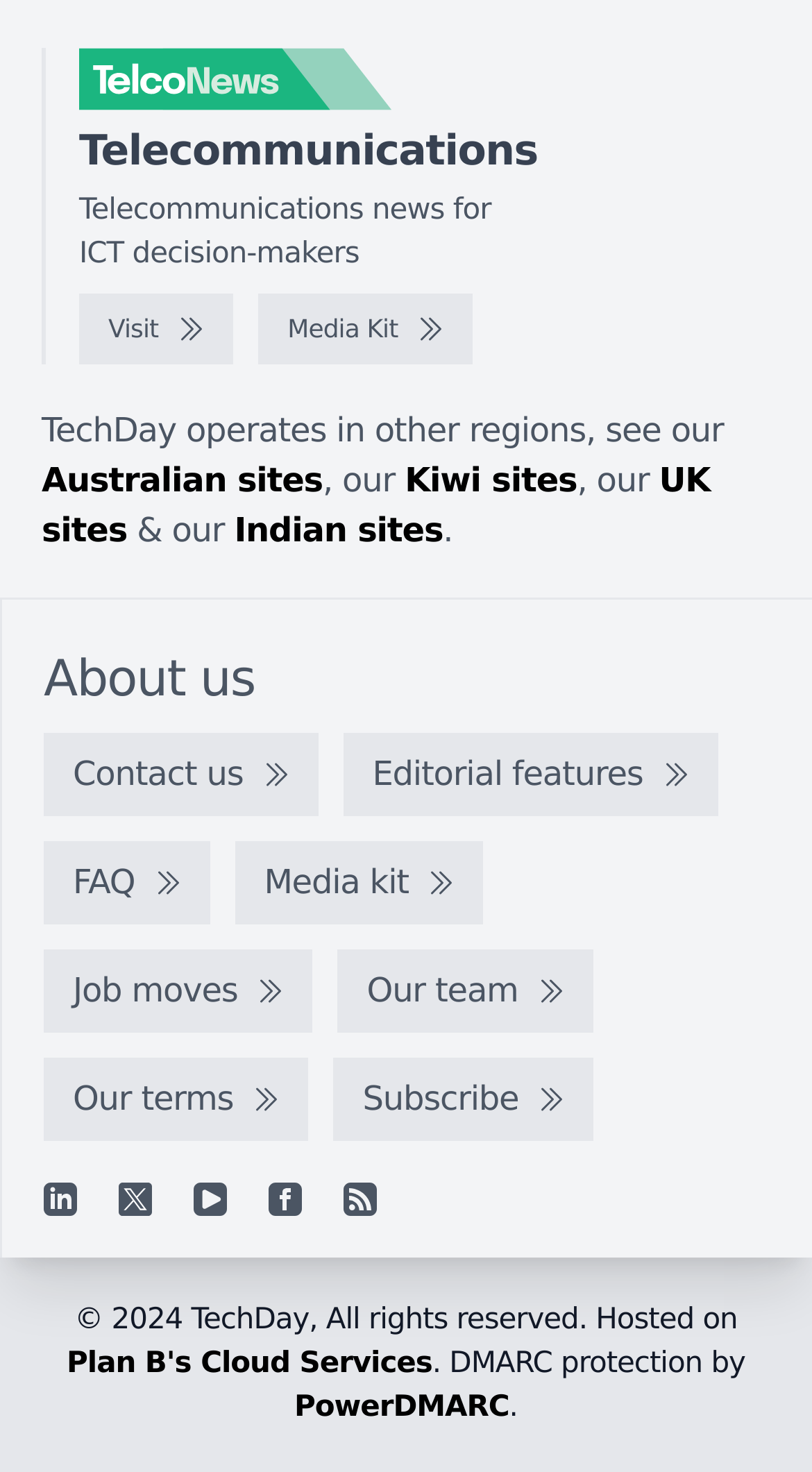How many social media links are there?
Examine the image closely and answer the question with as much detail as possible.

There are five social media links at the bottom of the webpage, which are Linkedin, X, YouTube, Facebook, and RSS feed.